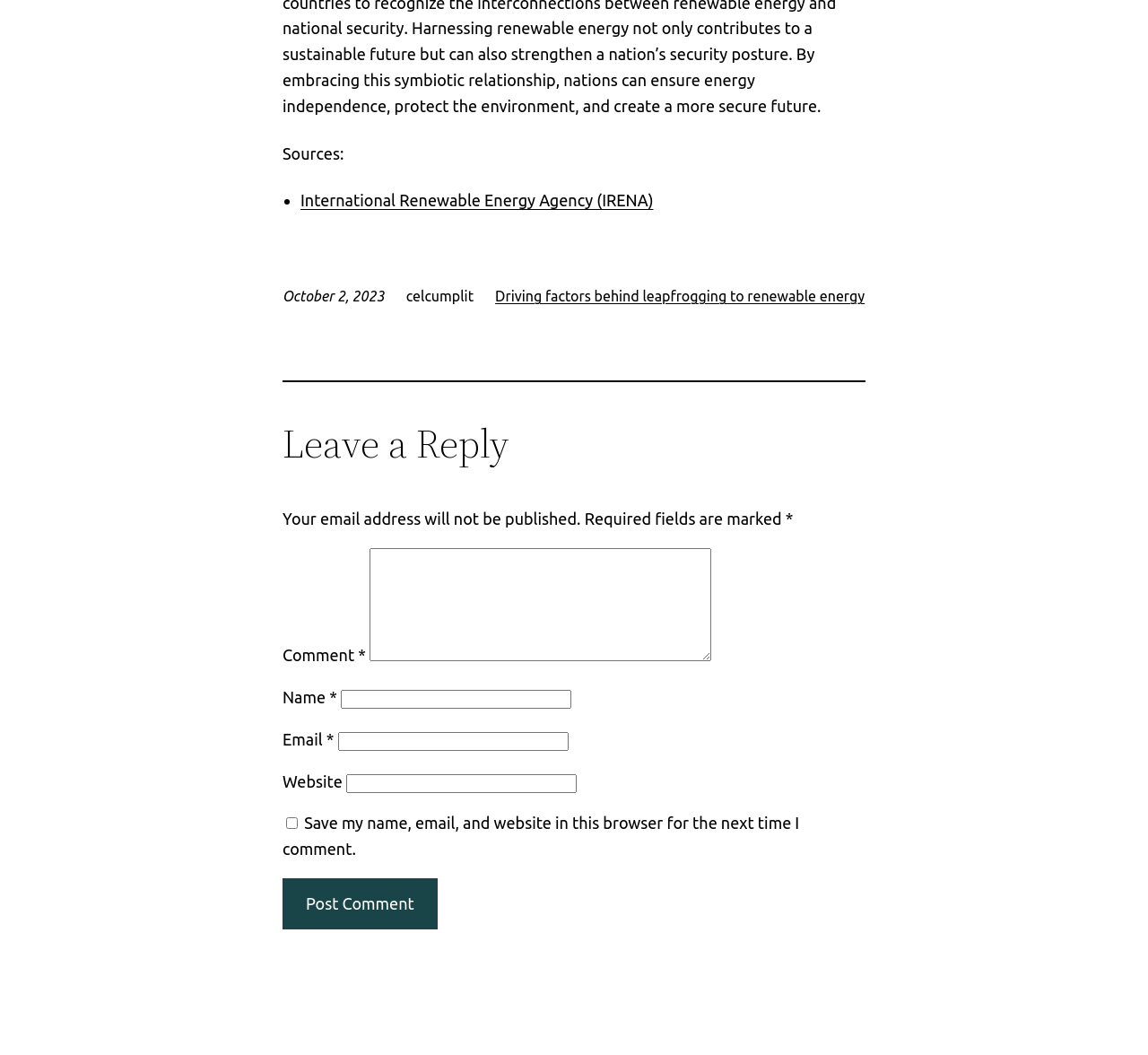Please analyze the image and give a detailed answer to the question:
What is the purpose of the checkbox in the comment form?

The checkbox in the comment form is labeled 'Save my name, email, and website in this browser for the next time I comment.', which suggests that its purpose is to save the user's data for future comments.